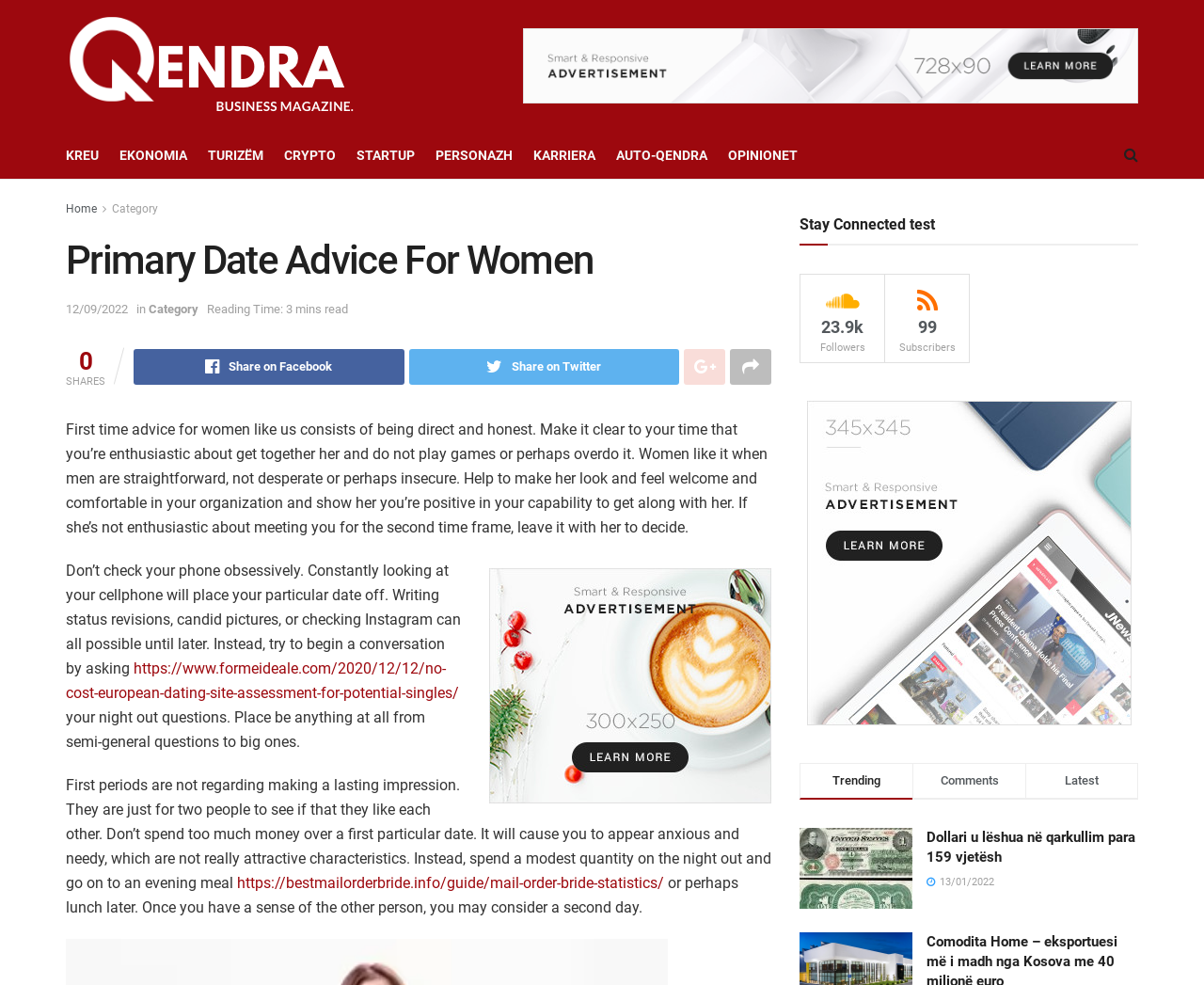Find the bounding box coordinates of the element I should click to carry out the following instruction: "Share on Facebook".

[0.111, 0.354, 0.336, 0.391]